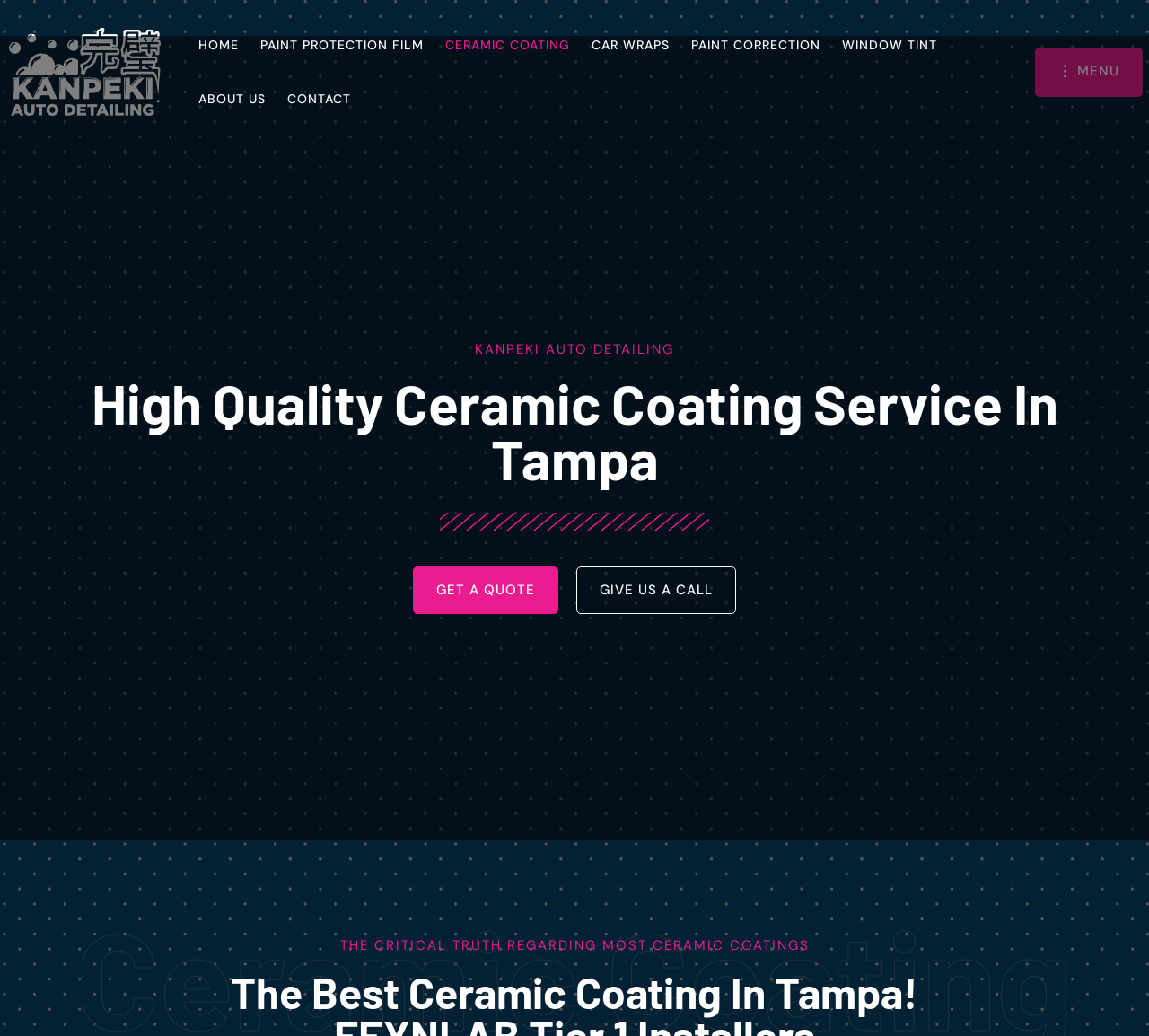Determine the bounding box for the UI element that matches this description: "Car Wraps".

[0.506, 0.017, 0.593, 0.069]